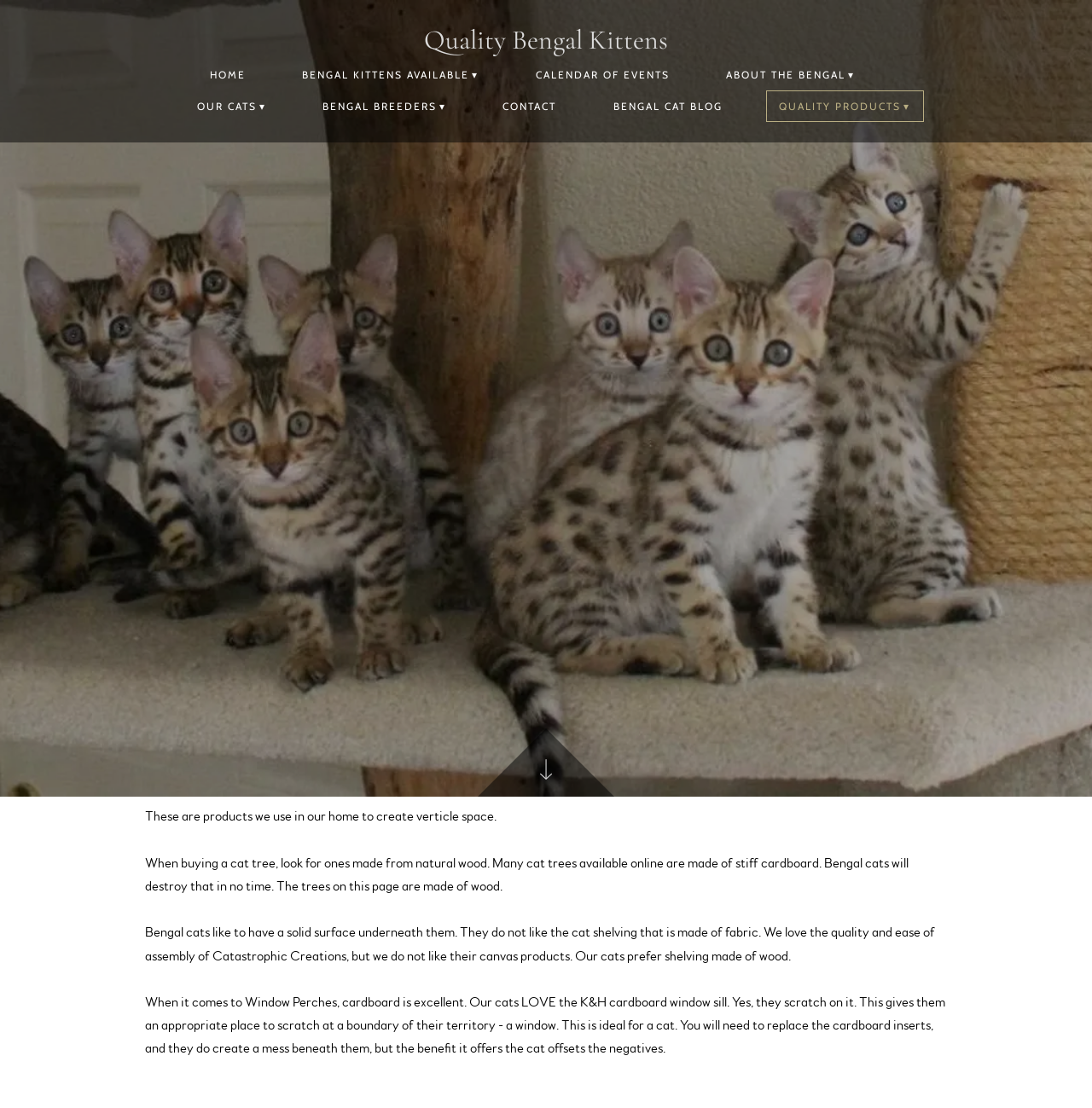What type of material is recommended for cat trees?
Can you provide an in-depth and detailed response to the question?

According to the text on the webpage, when buying a cat tree, it is recommended to look for ones made from natural wood, as Bengal cats will destroy cat trees made of stiff cardboard.